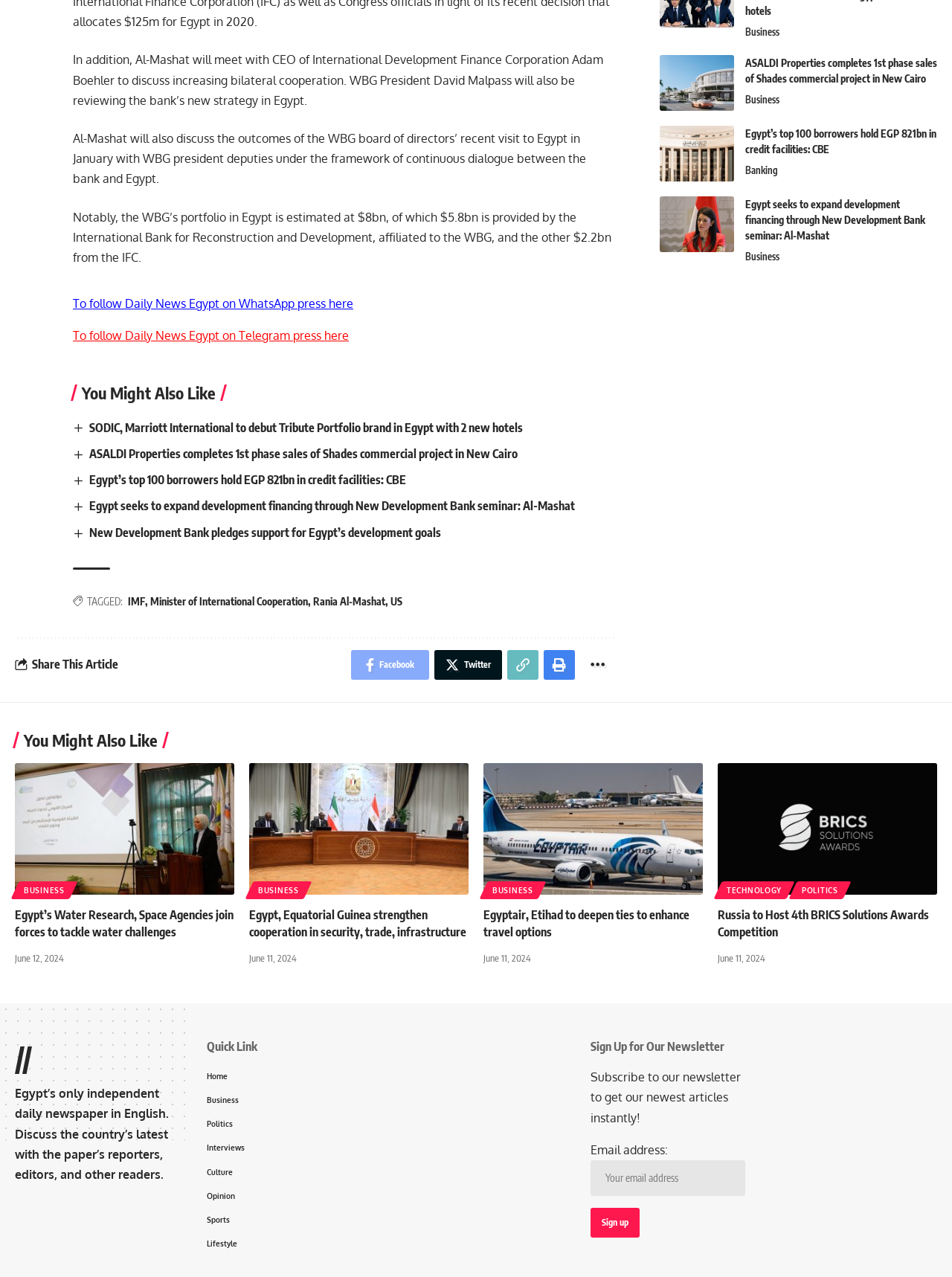What is the name of the bank mentioned in the article?
Based on the image, give a one-word or short phrase answer.

WBG